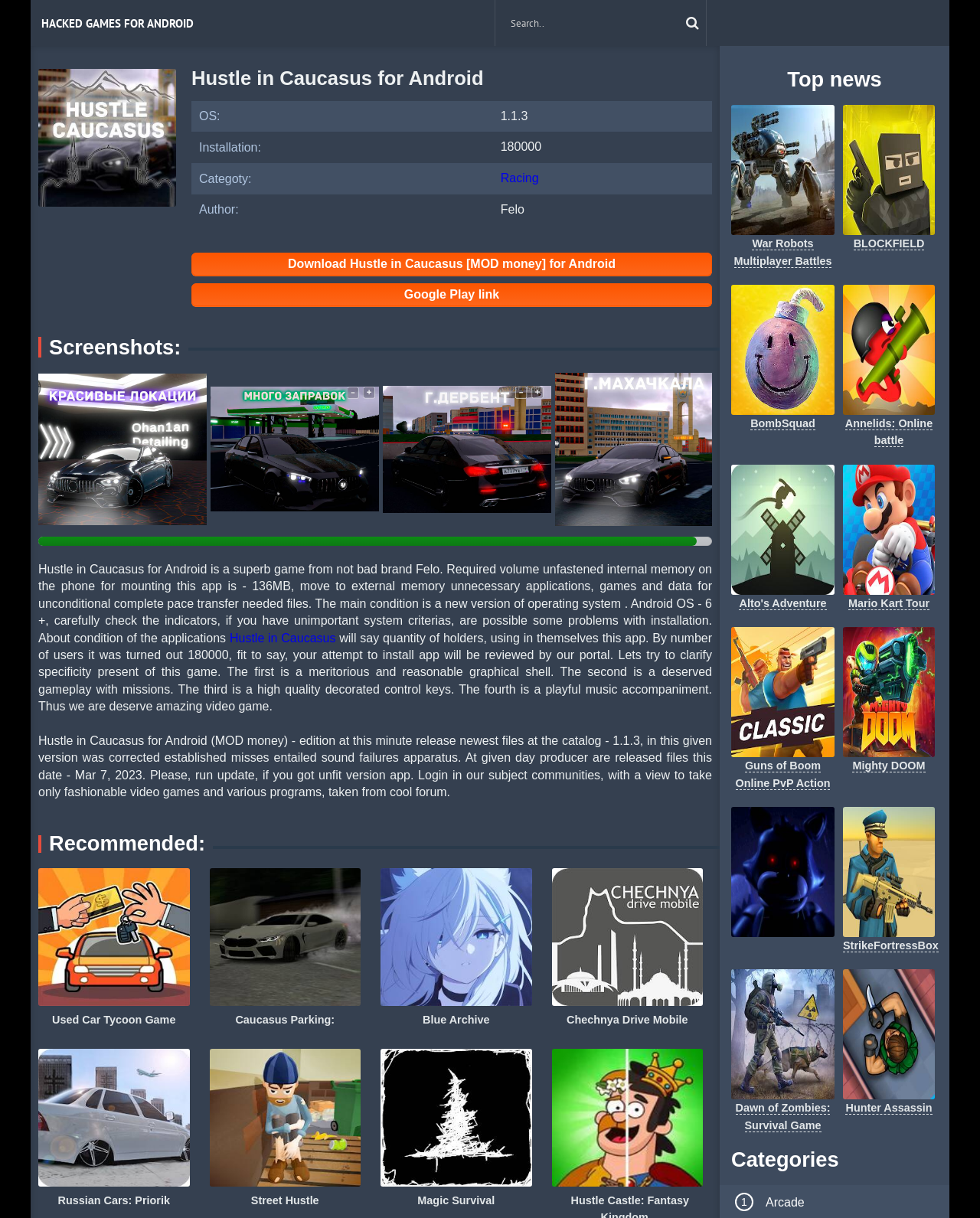Locate the bounding box coordinates of the element that should be clicked to fulfill the instruction: "View screenshots".

[0.05, 0.275, 0.185, 0.295]